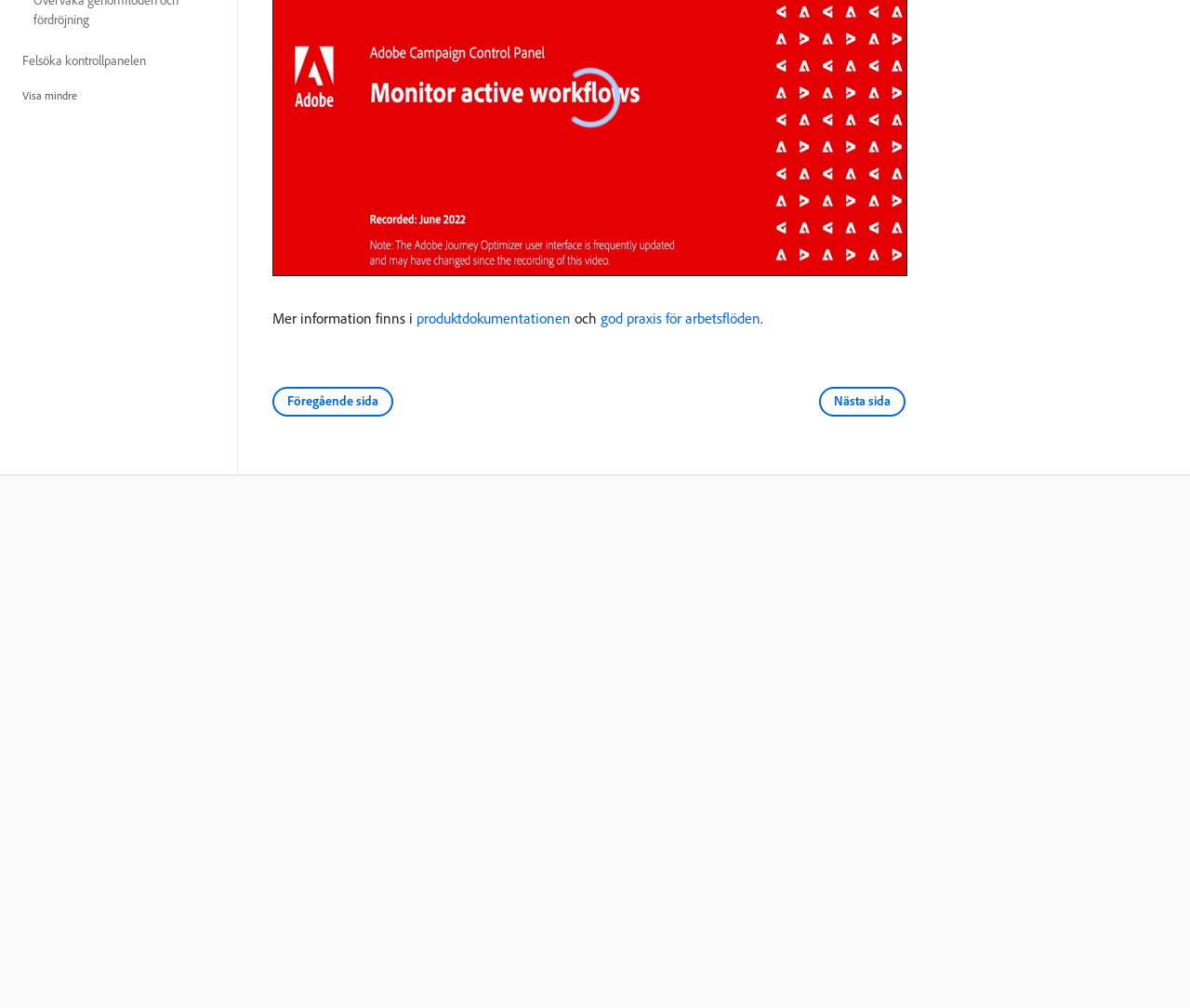Determine the bounding box for the UI element that matches this description: "god praxis för arbetsflöden".

[0.505, 0.307, 0.639, 0.325]